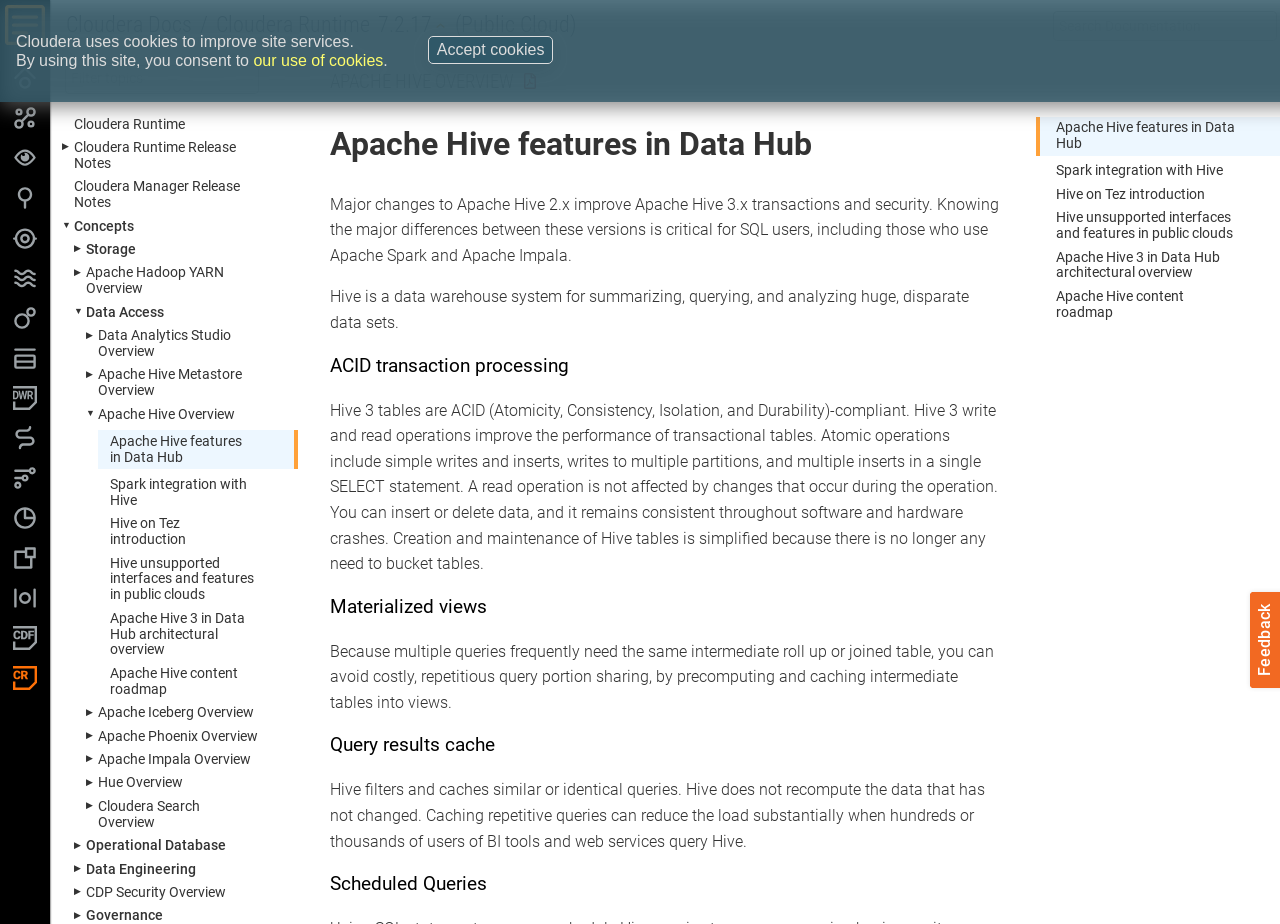Given the webpage screenshot and the description, determine the bounding box coordinates (top-left x, top-left y, bottom-right x, bottom-right y) that define the location of the UI element matching this description: Storage

[0.067, 0.261, 0.107, 0.279]